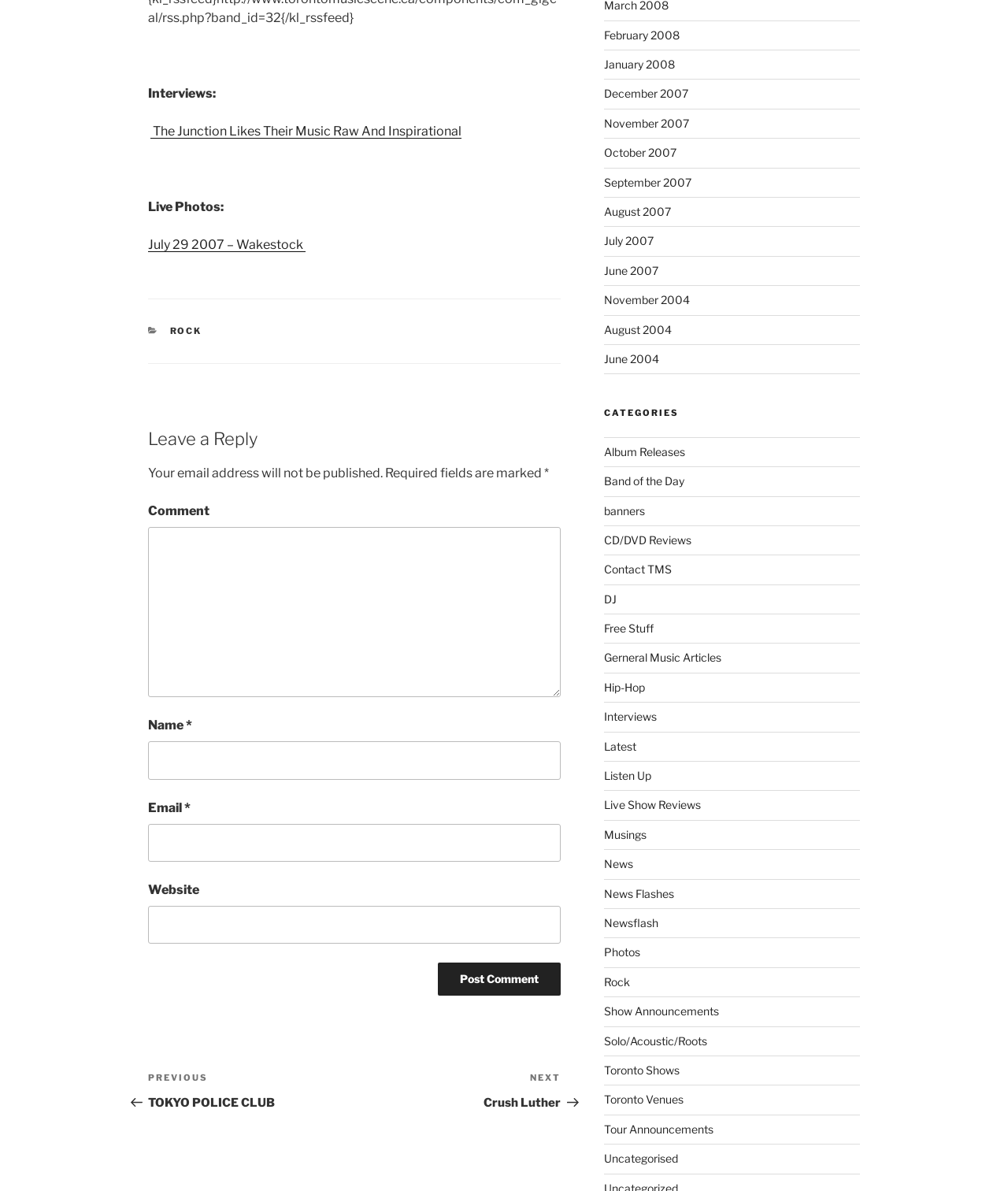Consider the image and give a detailed and elaborate answer to the question: 
What is the purpose of the comment section?

The purpose of the comment section is to allow users to leave a reply, as indicated by the heading 'Leave a Reply' and the presence of text boxes for name, email, and comment.